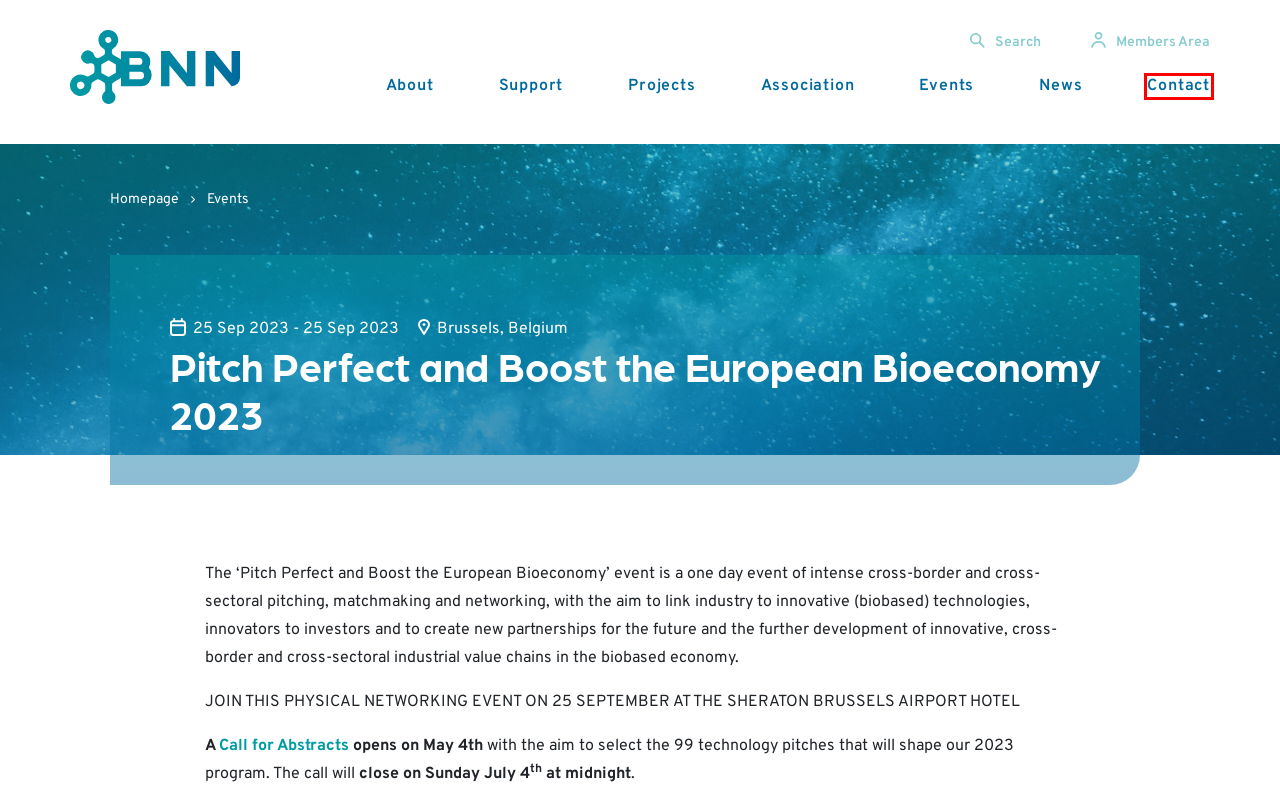Observe the webpage screenshot and focus on the red bounding box surrounding a UI element. Choose the most appropriate webpage description that corresponds to the new webpage after clicking the element in the bounding box. Here are the candidates:
A. Thematic focus - BioNanoNet
B. BioNanoNet - Innovation is the key. Sustainability leads the way.
C. Contact - BioNanoNet
D. Login - BioNanoNet
E. About - BioNanoNet
F. Events - BioNanoNet
G. GO Compliant - BioNanoNet
H. Projects - BioNanoNet

C